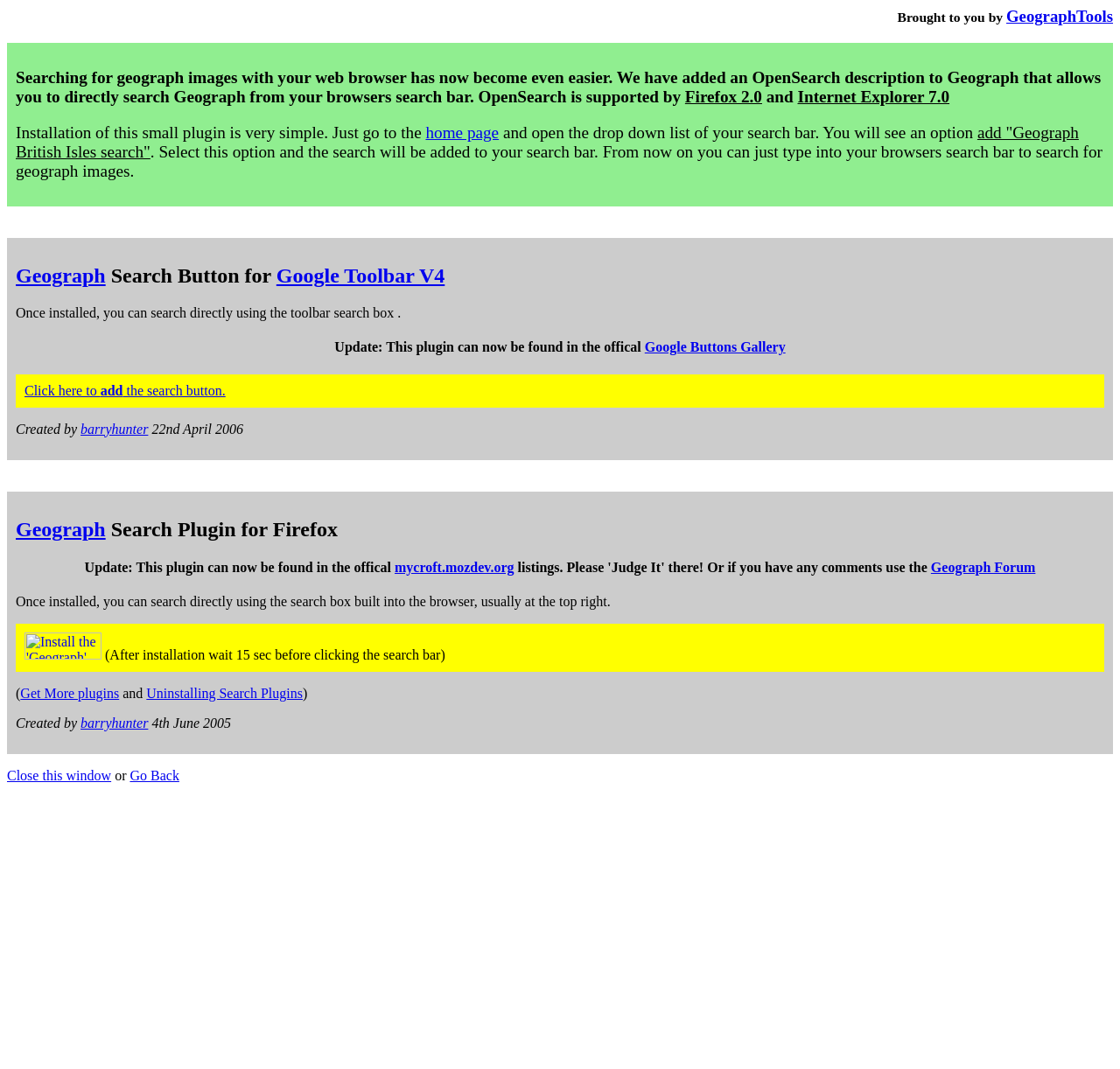Determine the bounding box coordinates of the clickable element necessary to fulfill the instruction: "Search Geograph from Firefox search bar". Provide the coordinates as four float numbers within the 0 to 1 range, i.e., [left, top, right, bottom].

[0.612, 0.082, 0.68, 0.099]